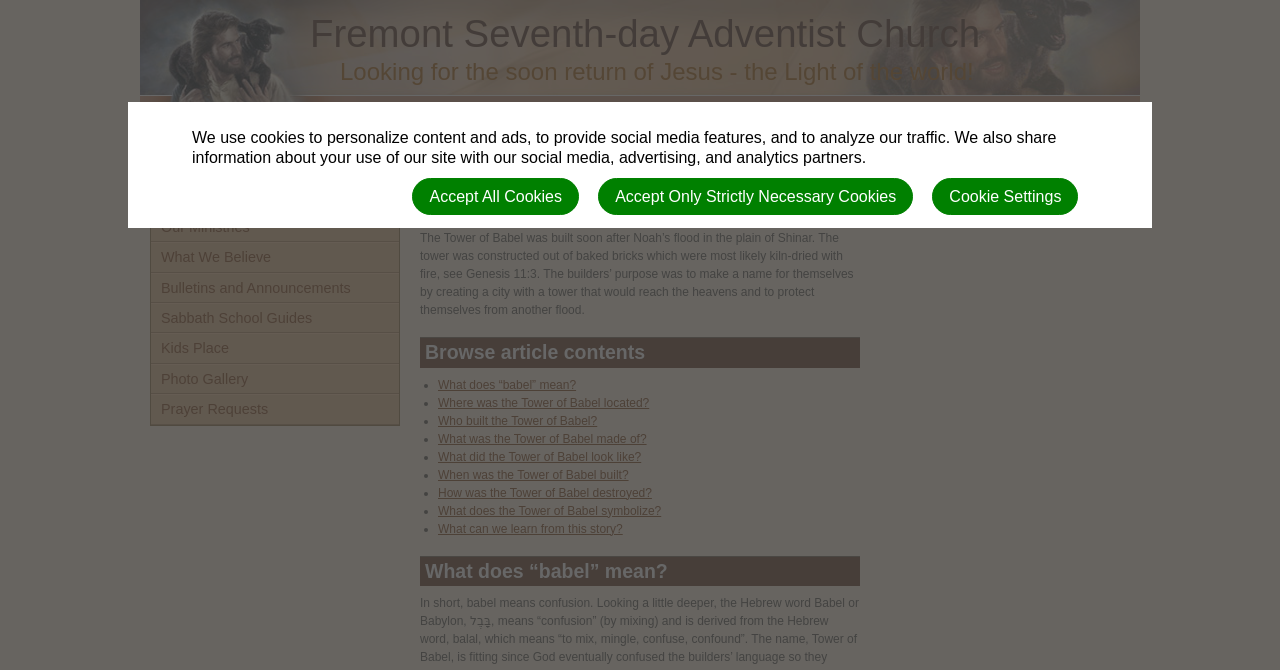Describe the webpage meticulously, covering all significant aspects.

This webpage is about the Fremont Seventh-day Adventist Church, with a focus on the story of the Tower of Babel. At the top of the page, there are two masthead images, one on the left and one on the right, with a search box and a "Search" button in between. Below the masthead, there is a horizontal menu with links to various sections of the website, including "Home", "Monthly Calendar", "Our Ministries", and more.

The main content of the page is divided into two columns. On the left, there is a heading "What was the Tower of Babel like?" followed by a brief description of the Tower of Babel. Below this, there is a list of links to related articles, each with a bullet point marker. The links include "What does 'babel' mean?", "Where was the Tower of Babel located?", and more.

On the right, there is a heading "The Tower of Babel" followed by a longer article about the Tower of Babel, including its construction, purpose, and significance. The article is divided into sections with headings such as "Browse article contents" and "What does 'babel' mean?".

At the bottom of the page, there is a notice about the use of cookies, with buttons to customize cookie settings or accept all cookies.